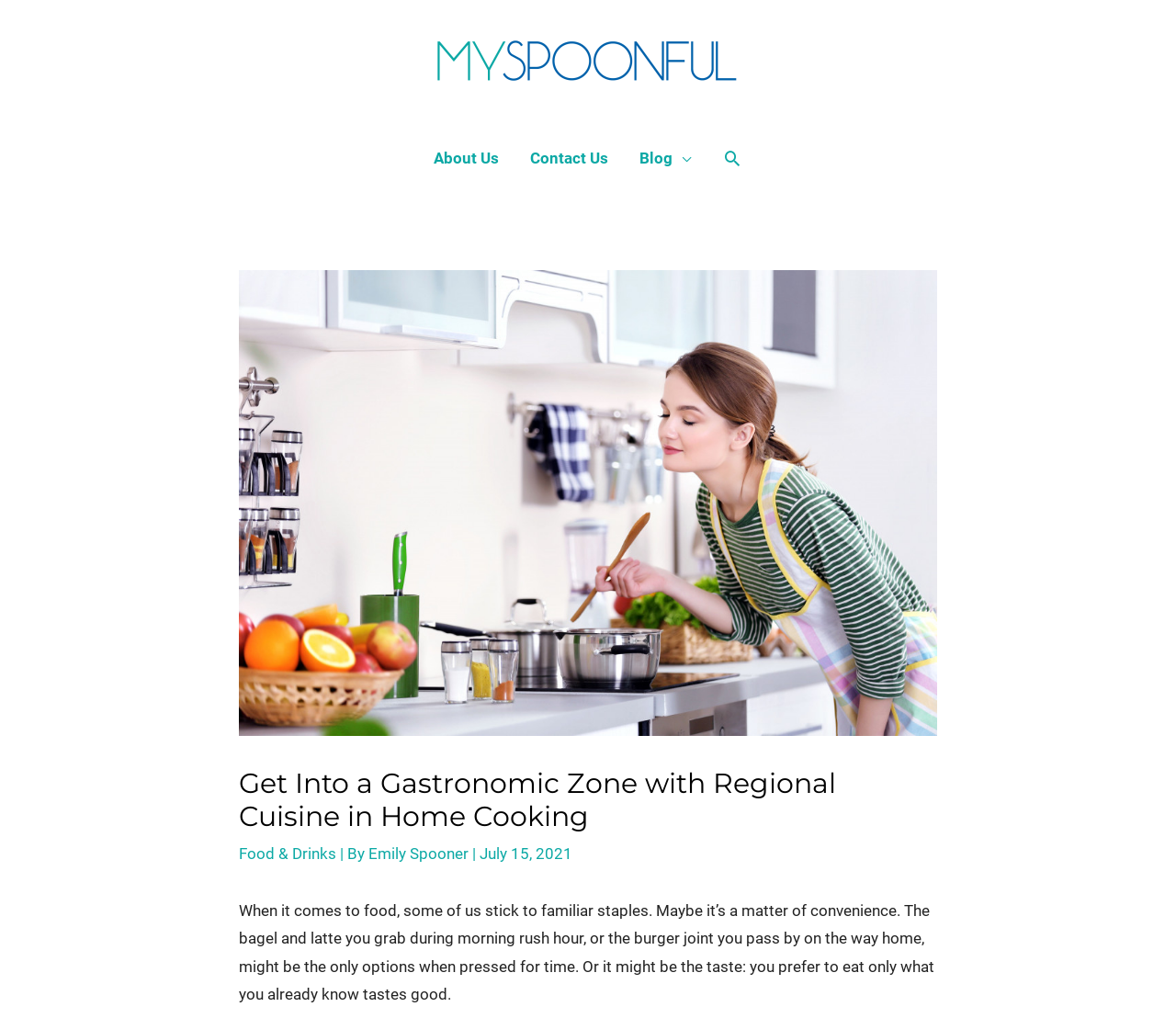When was the article published?
Provide a well-explained and detailed answer to the question.

The publication date can be found below the heading, where it says 'July 15, 2021'.